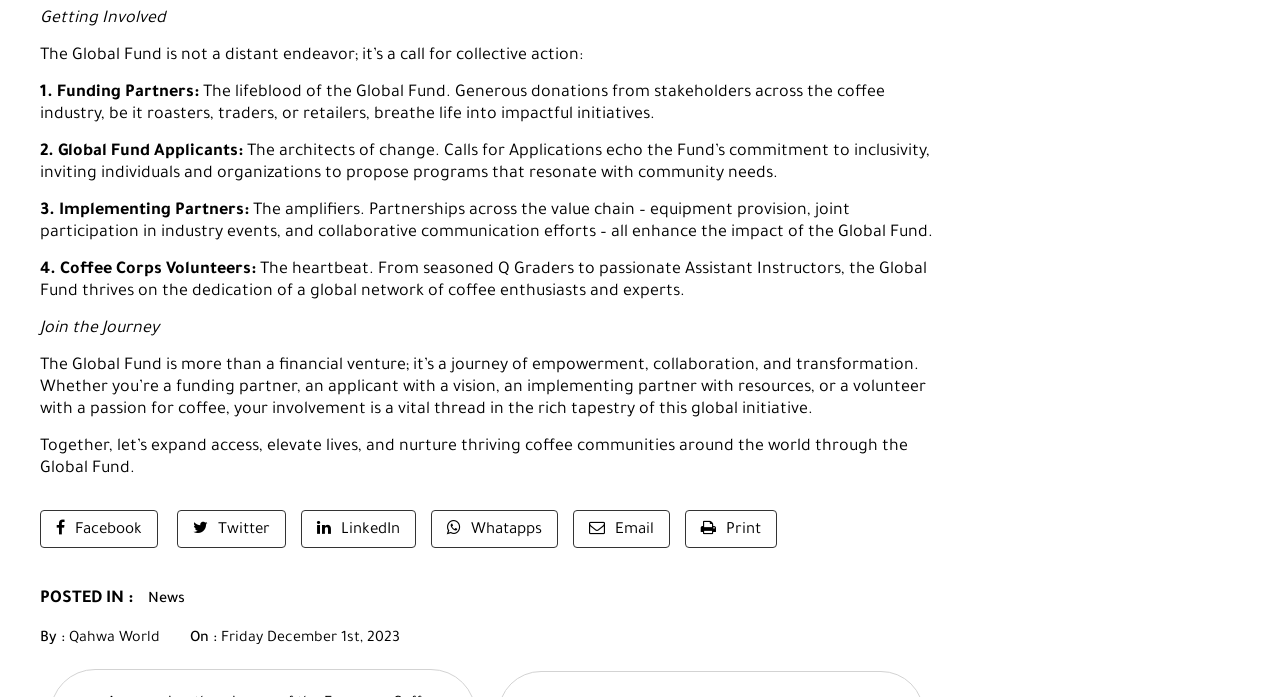Find the bounding box coordinates for the element described here: "Qahwa World".

[0.054, 0.904, 0.125, 0.931]